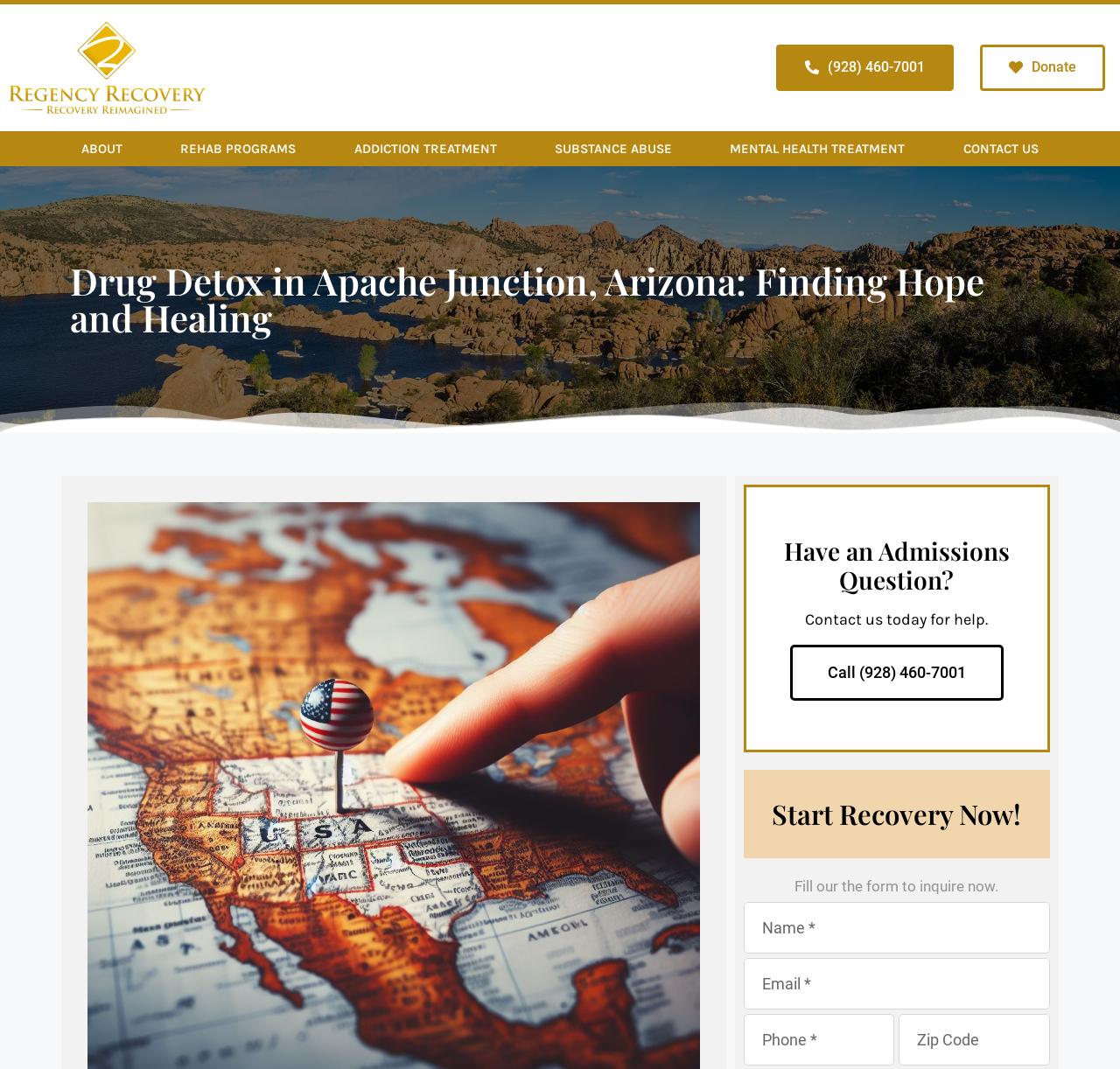What is the phone number to call for admissions questions?
Using the image as a reference, give a one-word or short phrase answer.

(928) 460-7001